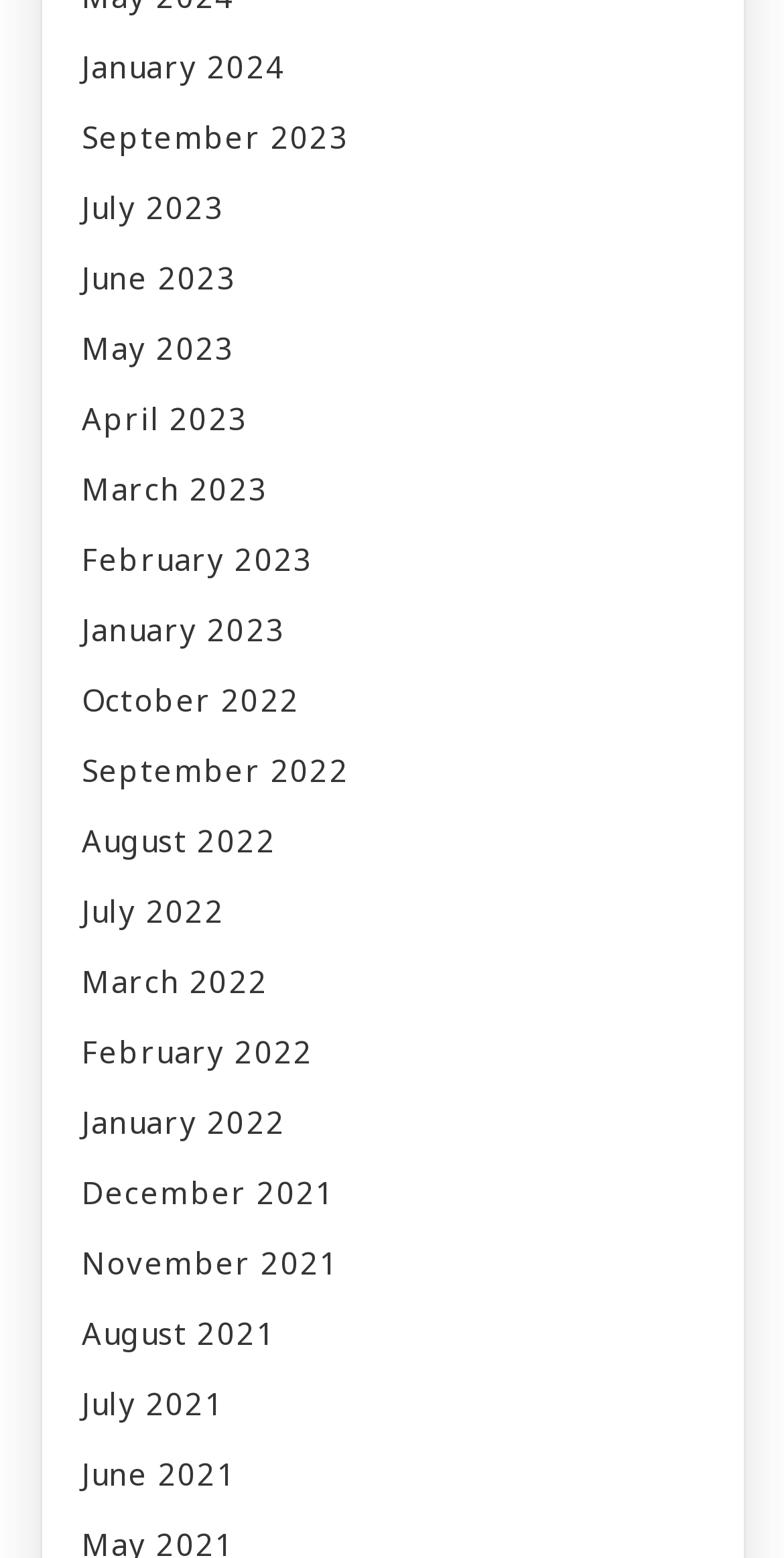Please find the bounding box coordinates of the element that you should click to achieve the following instruction: "browse July 2021". The coordinates should be presented as four float numbers between 0 and 1: [left, top, right, bottom].

[0.104, 0.879, 0.896, 0.924]